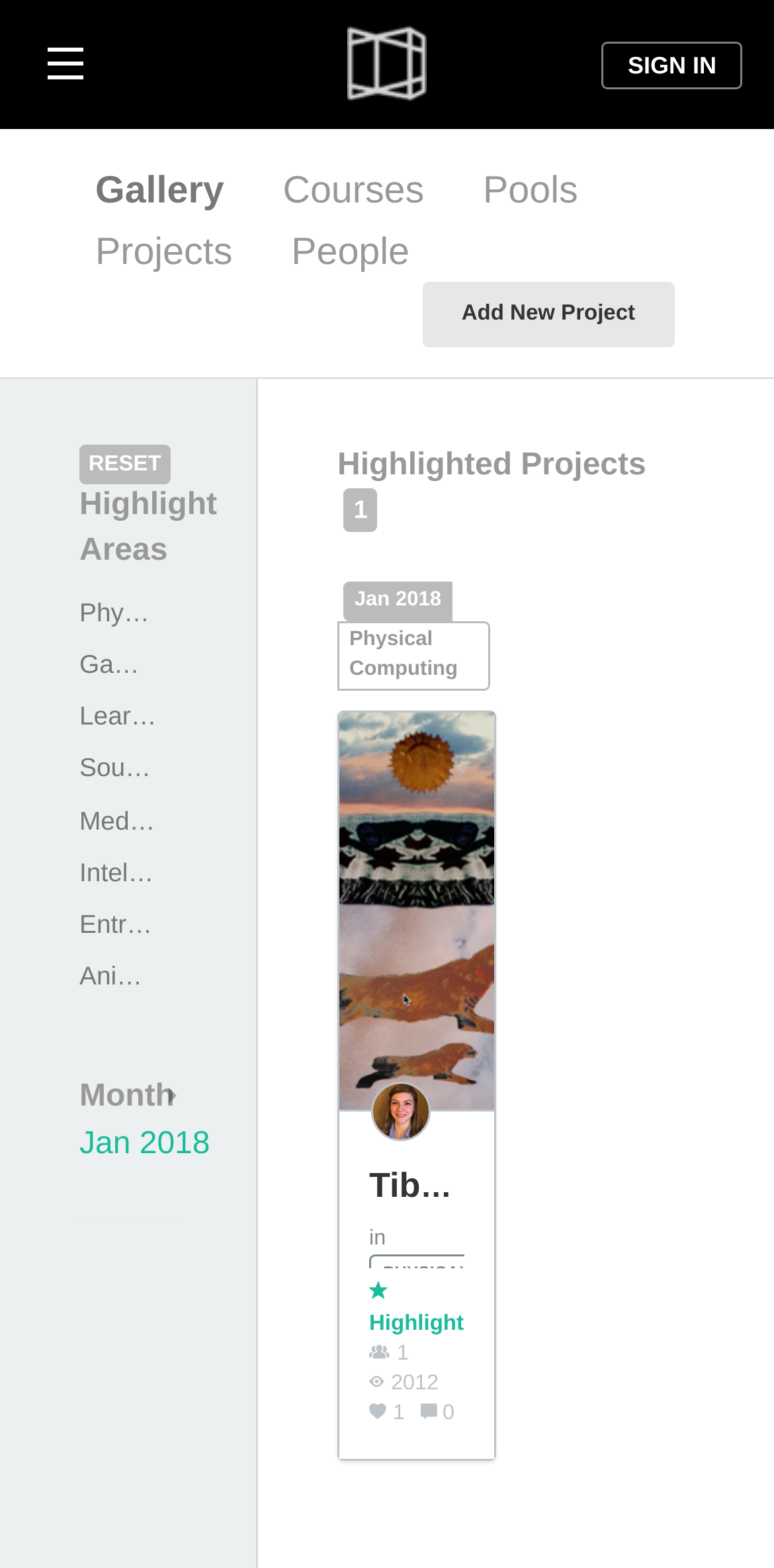Find the bounding box coordinates for the area you need to click to carry out the instruction: "View gallery". The coordinates should be four float numbers between 0 and 1, indicated as [left, top, right, bottom].

[0.097, 0.103, 0.315, 0.142]